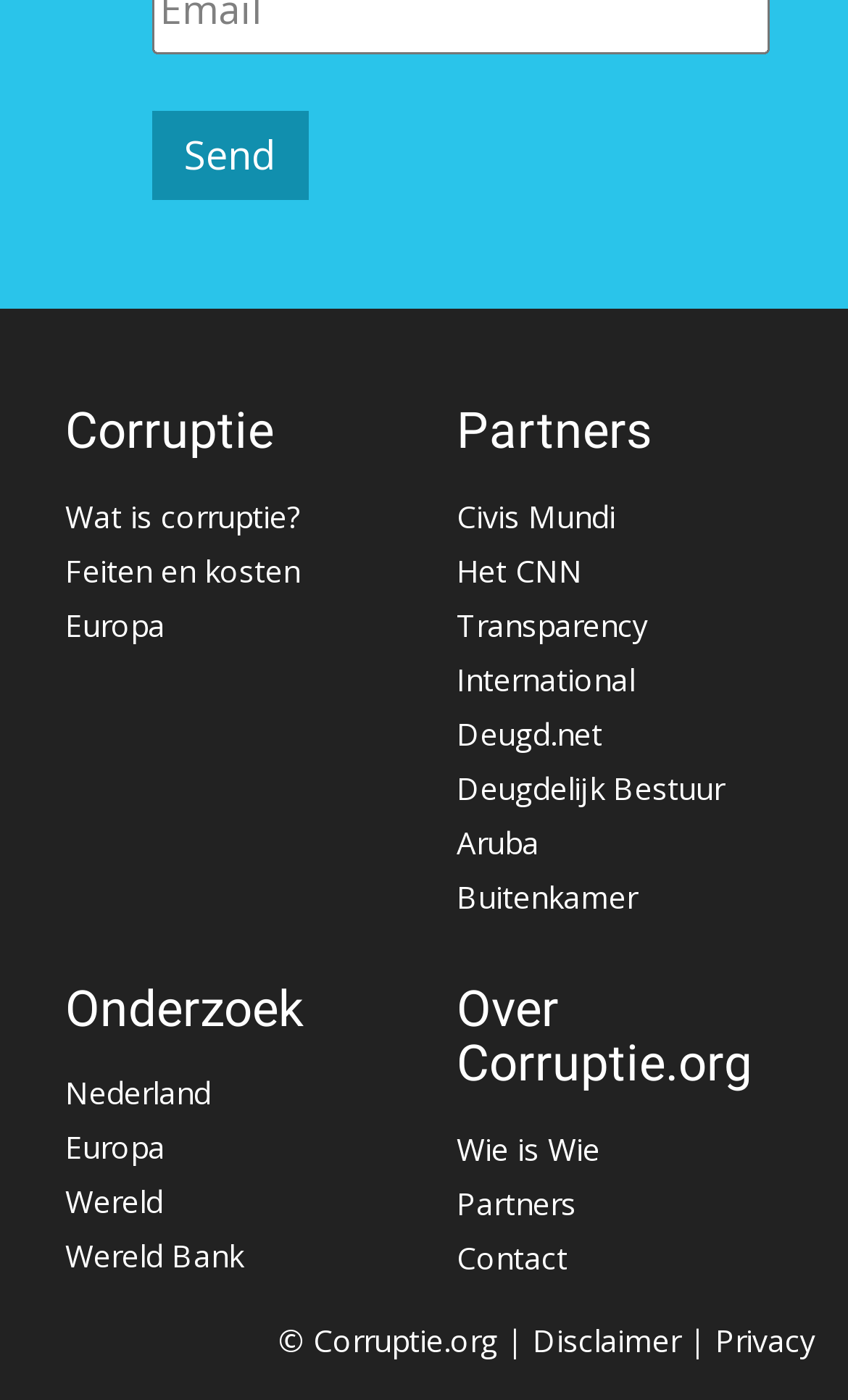Look at the image and answer the question in detail:
What are the categories under 'Onderzoek'?

Under the 'Onderzoek' heading, there are four links which are categorized as 'Nederland', 'Europa', 'Wereld', and 'Wereld Bank'. These categories are indicated by the link elements with the corresponding text.